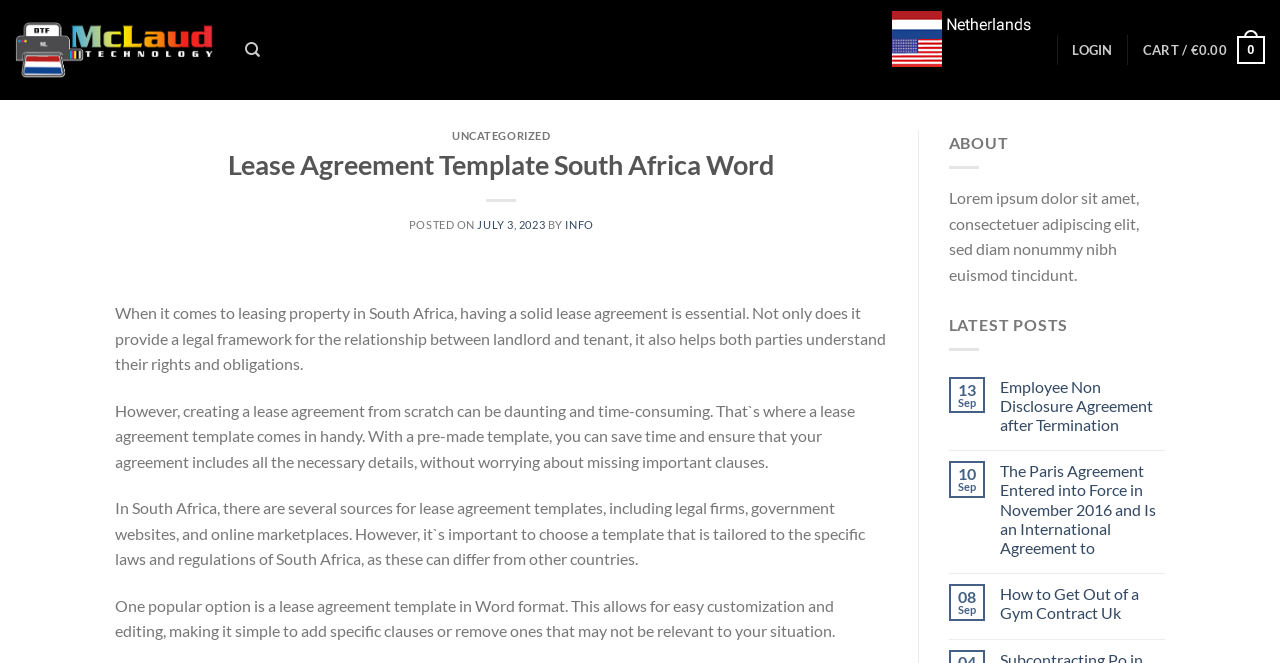How many latest posts are shown?
Provide a detailed and extensive answer to the question.

The latest posts section is located at the bottom-right corner of the webpage, and it shows three posts with their dates and titles.